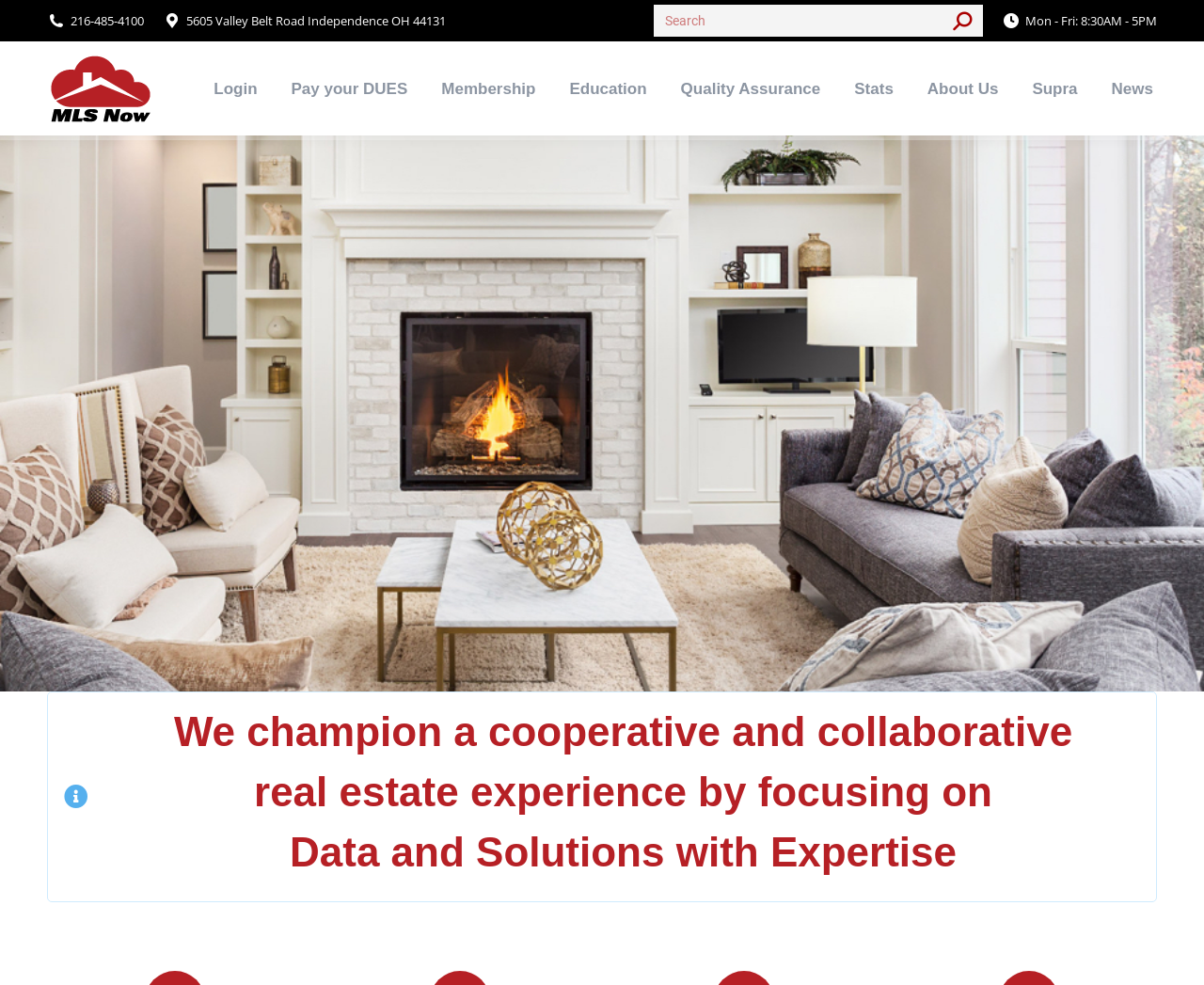Find the bounding box coordinates of the UI element according to this description: "Pay your DUES".

[0.239, 0.059, 0.342, 0.12]